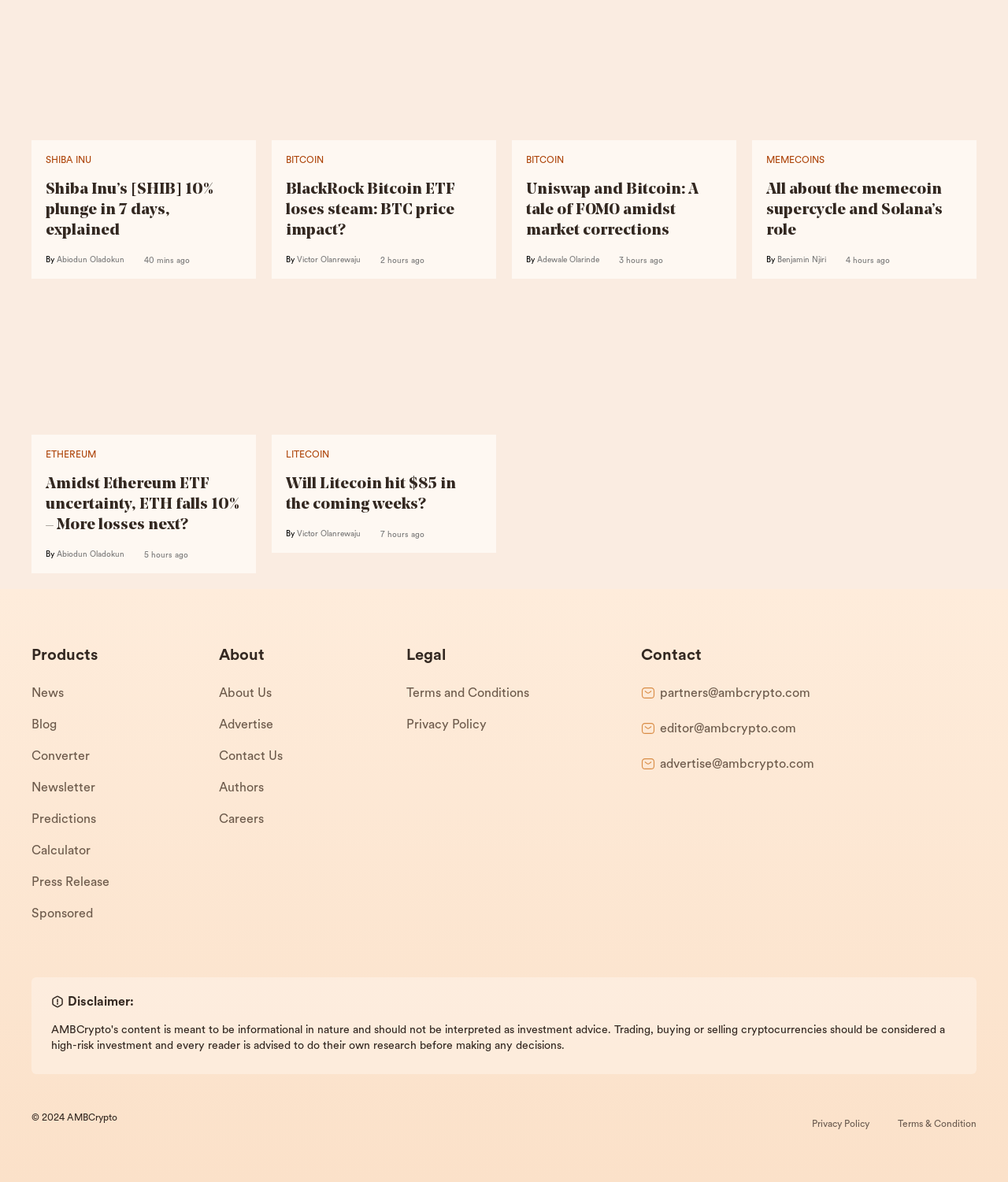Please specify the bounding box coordinates of the area that should be clicked to accomplish the following instruction: "Visit the about us page". The coordinates should consist of four float numbers between 0 and 1, i.e., [left, top, right, bottom].

[0.217, 0.574, 0.403, 0.6]